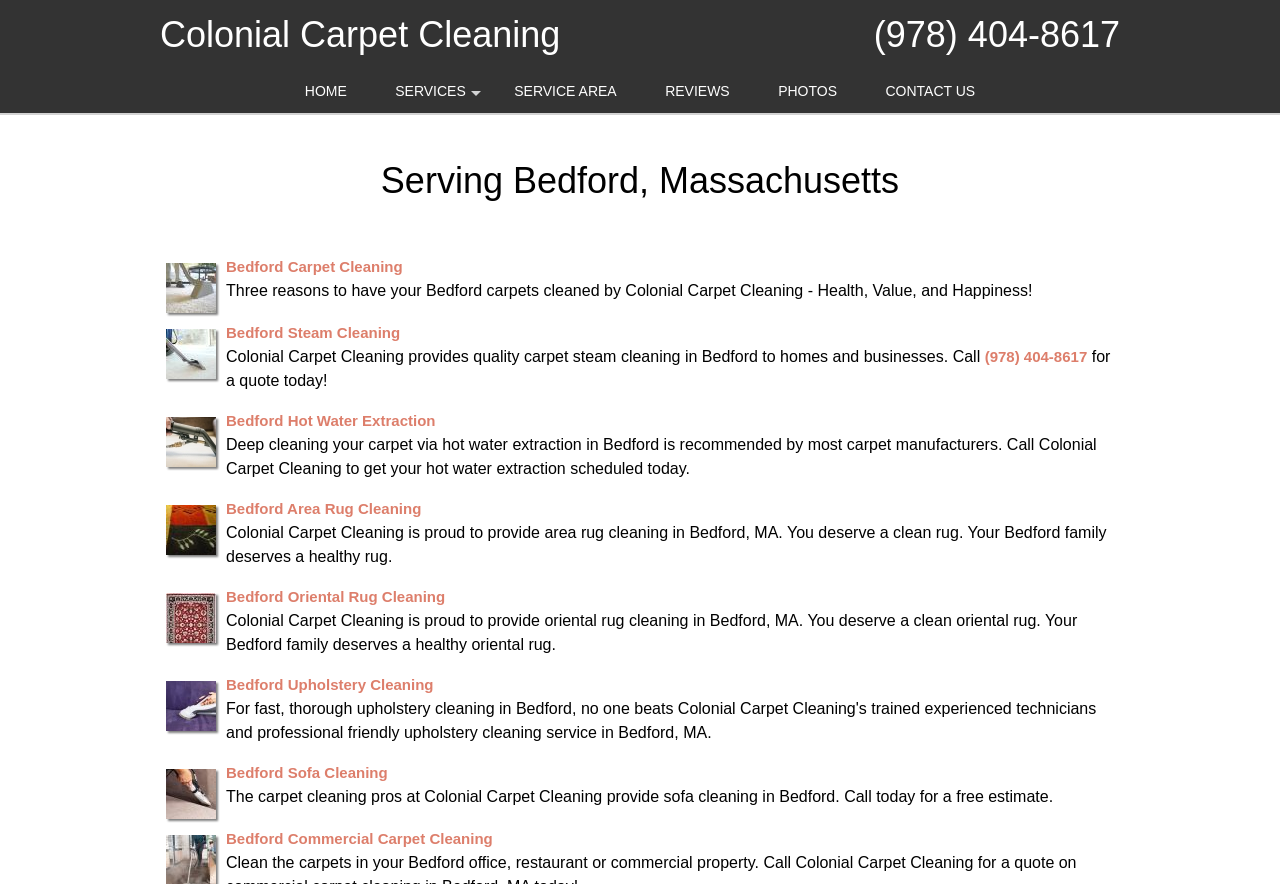Can you find and provide the main heading text of this webpage?

Colonial Carpet Cleaning